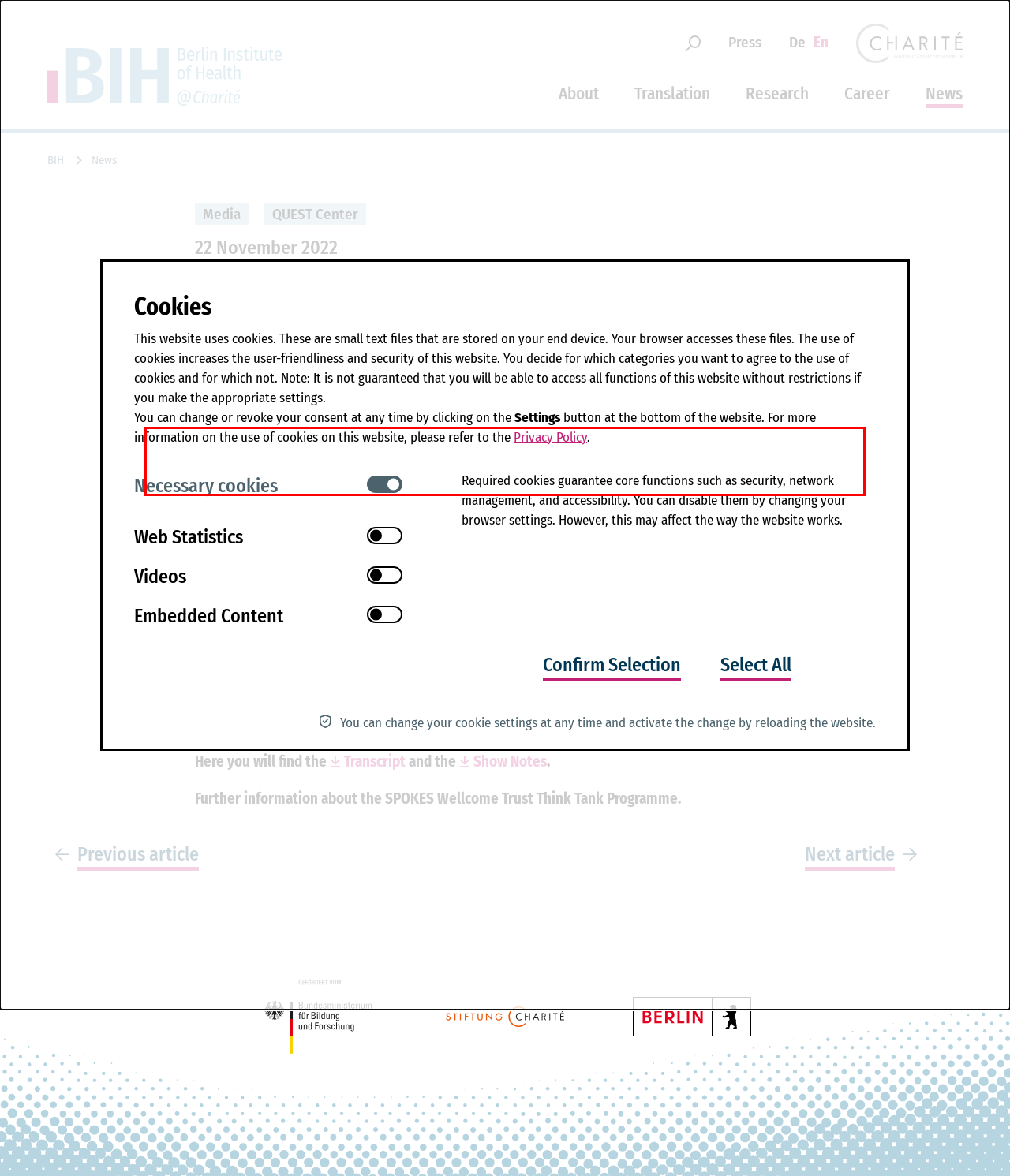Examine the webpage screenshot, find the red bounding box, and extract the text content within this marked area.

As part of the SPOKES Wellcome Trust Funded Think Tank Program (SWFTTP), a podcast has been created that takes a closer look at various aspects of research culture and practice in order to improve translational research in Berlin and beyond.